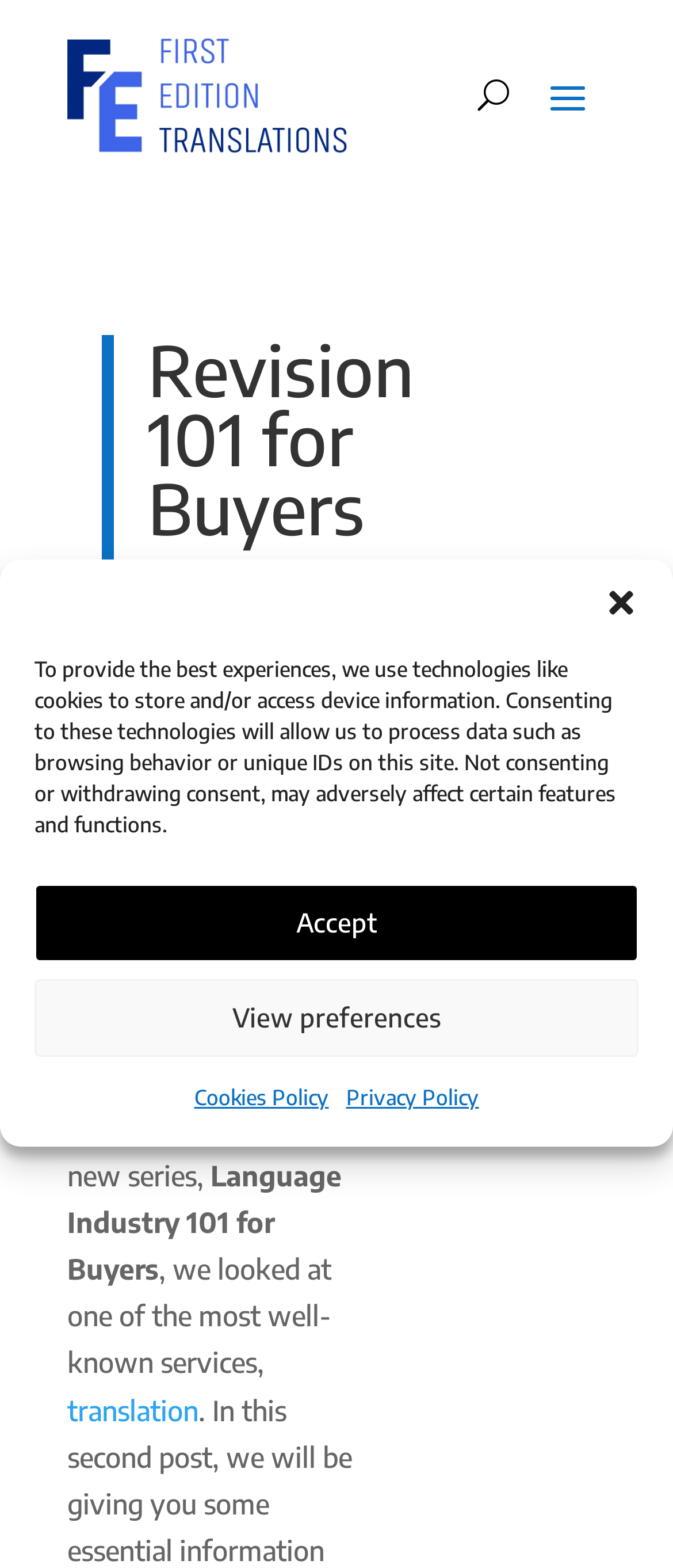Indicate the bounding box coordinates of the element that must be clicked to execute the instruction: "Click on 'Next Post'". The coordinates should be given as four float numbers between 0 and 1, i.e., [left, top, right, bottom].

None